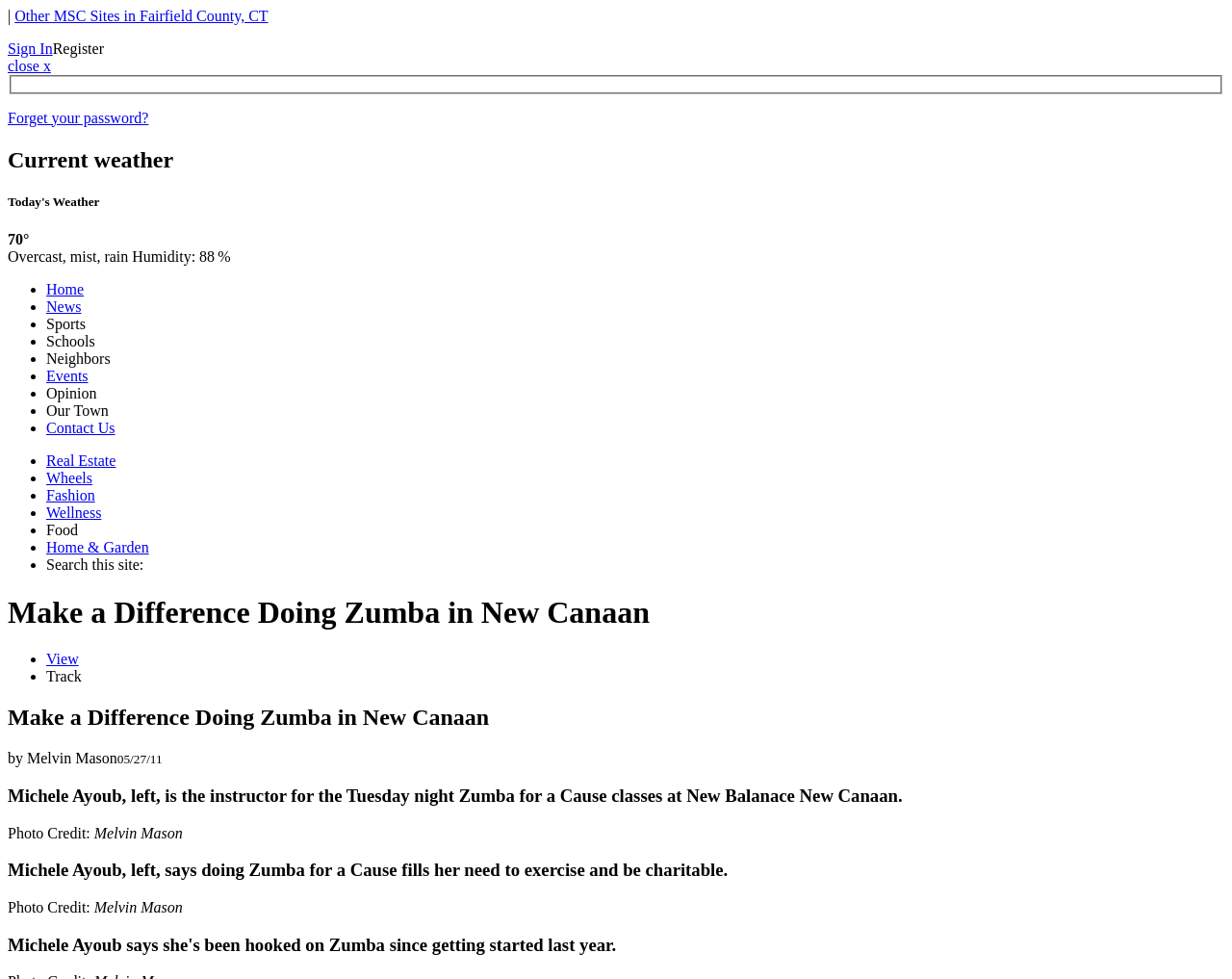Find and indicate the bounding box coordinates of the region you should select to follow the given instruction: "Read the interview with Eleni Zodiates".

None